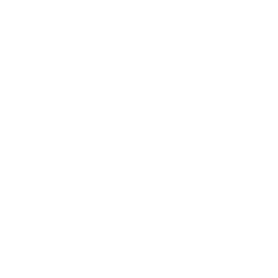Capture every detail in the image and describe it fully.

The image features a fire blanket, measuring 1.2m by 1.2m and packaged in durable PVC, suitable for emergency situations. This essential fire safety equipment is designed to quickly extinguish small fires and protect individuals from flames. Accompanying the product is a prominent label indicating its relevance to fire equipment and accessories. Its placement on the webpage suggests it is part of a selection of related fire safety products, likely aimed at enhancing safety standards in homes and workplaces.